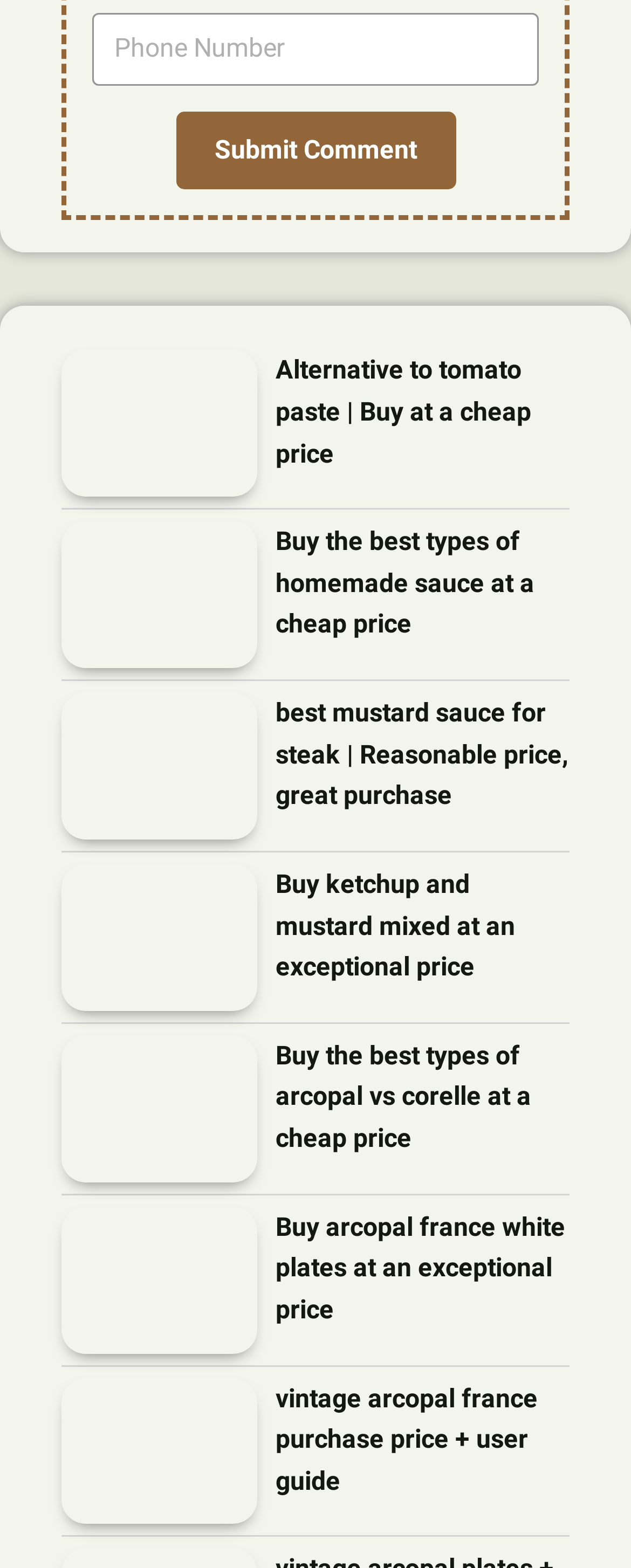Give a one-word or phrase response to the following question: Are the images on the webpage descriptive?

Yes